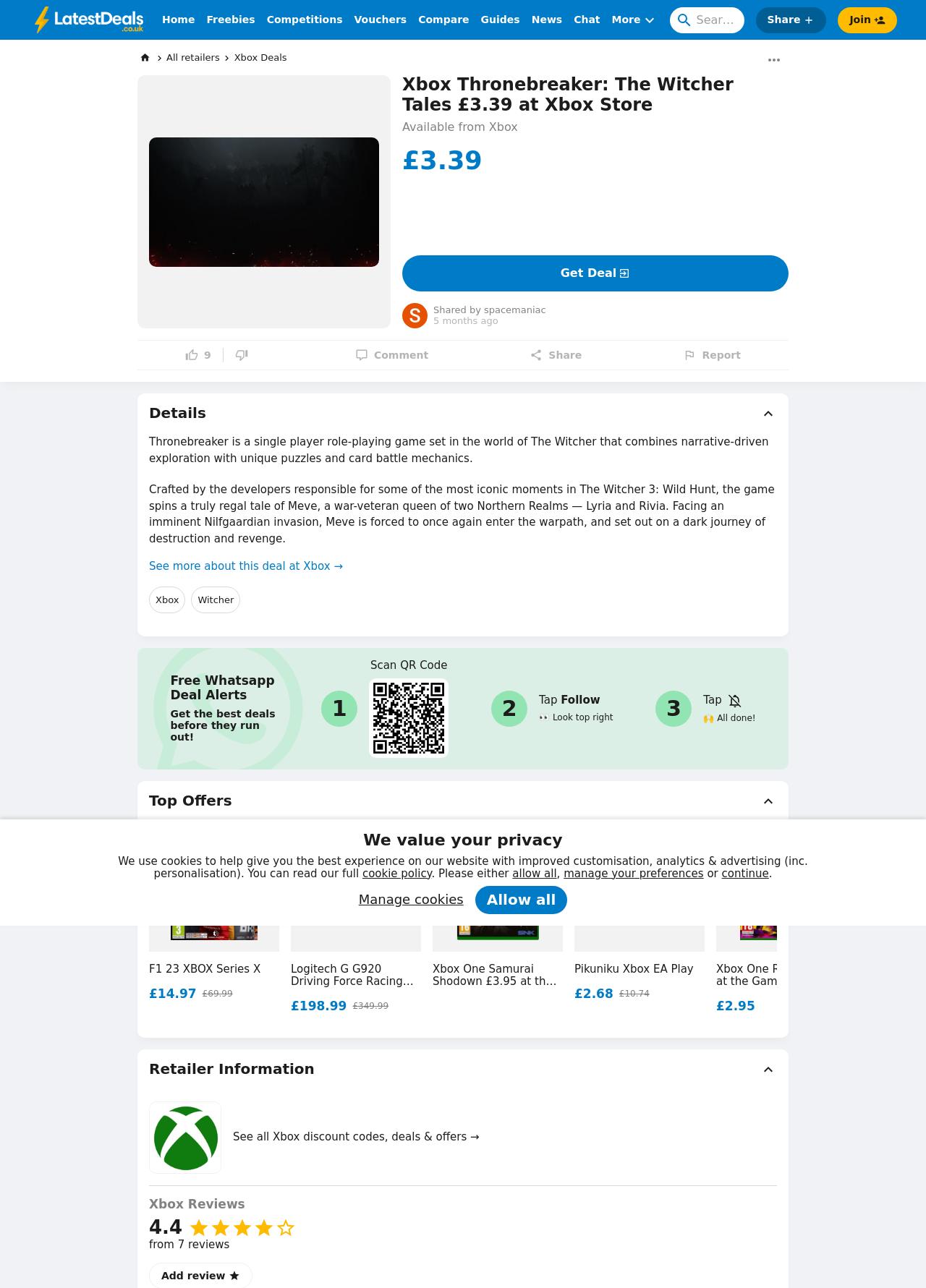What is the genre of the game?
Give a single word or phrase answer based on the content of the image.

Role-playing game